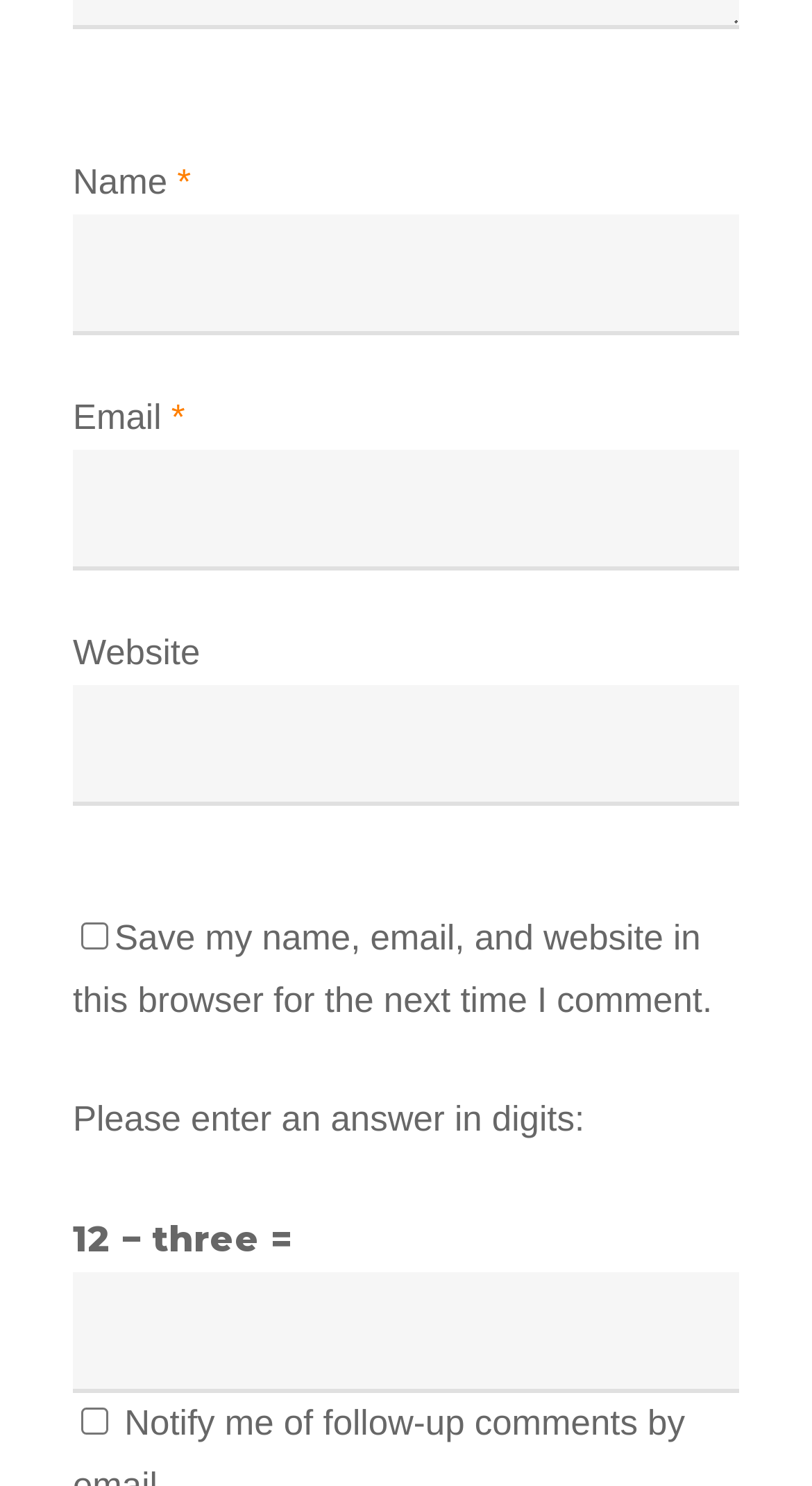Bounding box coordinates are given in the format (top-left x, top-left y, bottom-right x, bottom-right y). All values should be floating point numbers between 0 and 1. Provide the bounding box coordinate for the UI element described as: parent_node: Website name="url"

[0.09, 0.46, 0.91, 0.542]